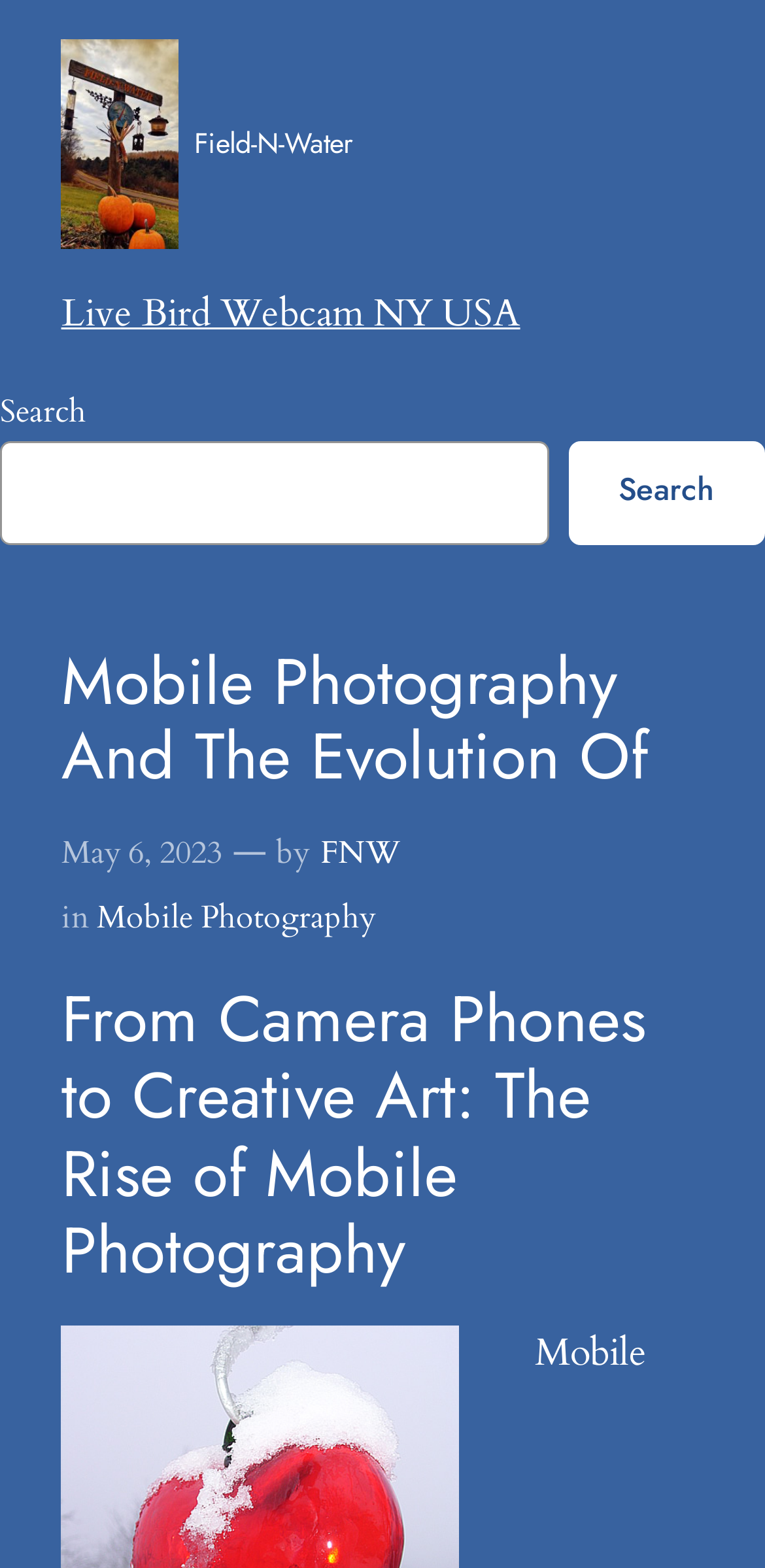Offer a thorough description of the webpage.

The webpage is about mobile photography, with a focus on its evolution and popularization. At the top left, there is a logo of "Field-N-Water" with a link to the website. Next to it, there is another link to "Field-N-Water" with a slightly larger bounding box. Below these links, there is a link to "Live Bird Webcam NY USA" on the left side.

On the top right, there is a search bar with a search button and a placeholder text "Search". Below the search bar, there is a heading that reads "Mobile Photography And The Evolution Of" in a larger font size.

Under the heading, there is a timestamp "May 6, 2023" on the left side, followed by a dash and the author's name "FNW" on the right side. Below this, there is a subheading that reads "From Camera Phones to Creative Art: The Rise of Mobile Photography" in a slightly smaller font size.

There are no images on the page apart from the logo of "Field-N-Water" at the top left. The overall content of the page seems to be an article or a blog post about the evolution of mobile photography, with a focus on its popularization and creative aspects.